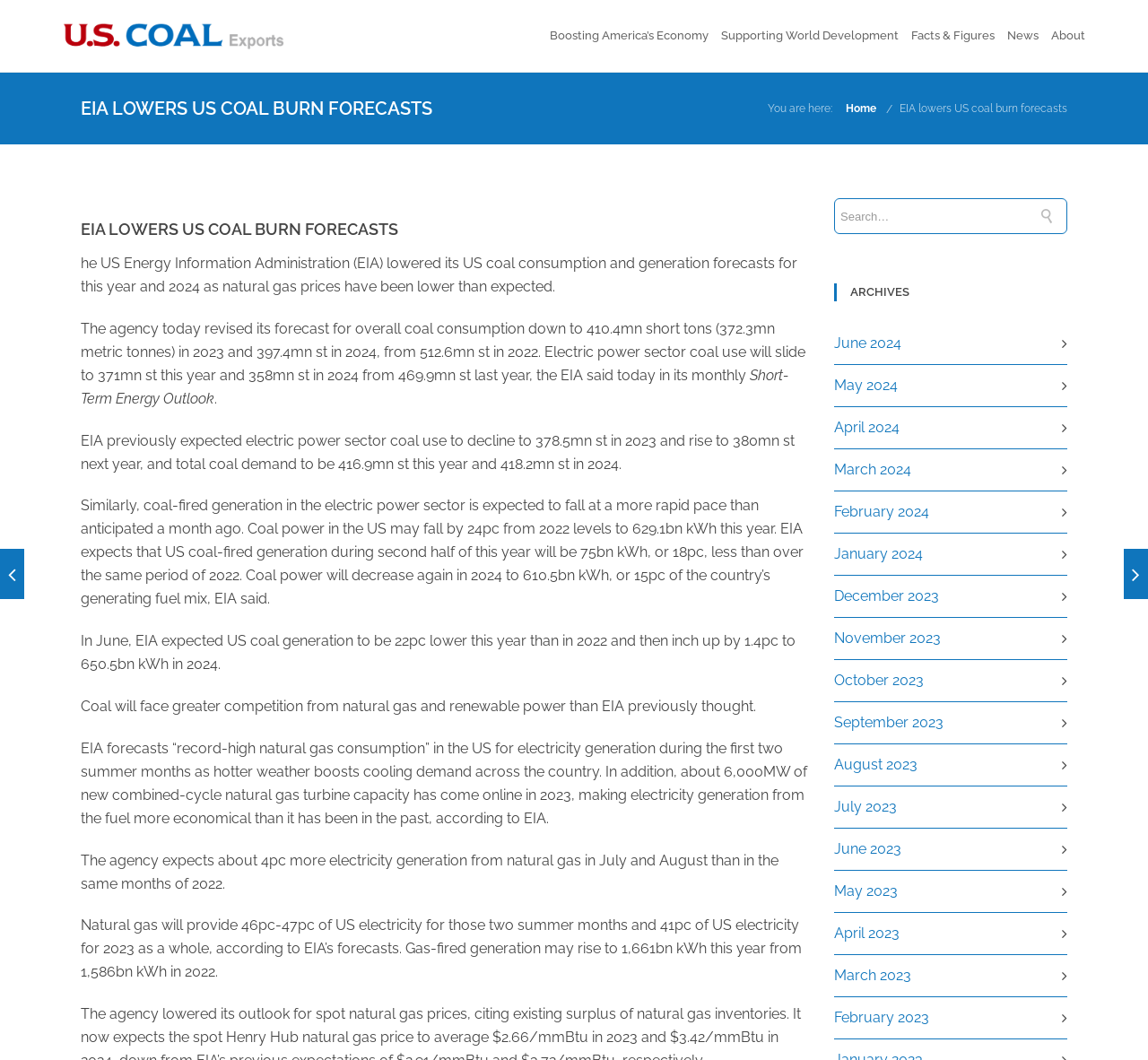Given the following UI element description: "Facts & Figures", find the bounding box coordinates in the webpage screenshot.

[0.794, 0.026, 0.866, 0.041]